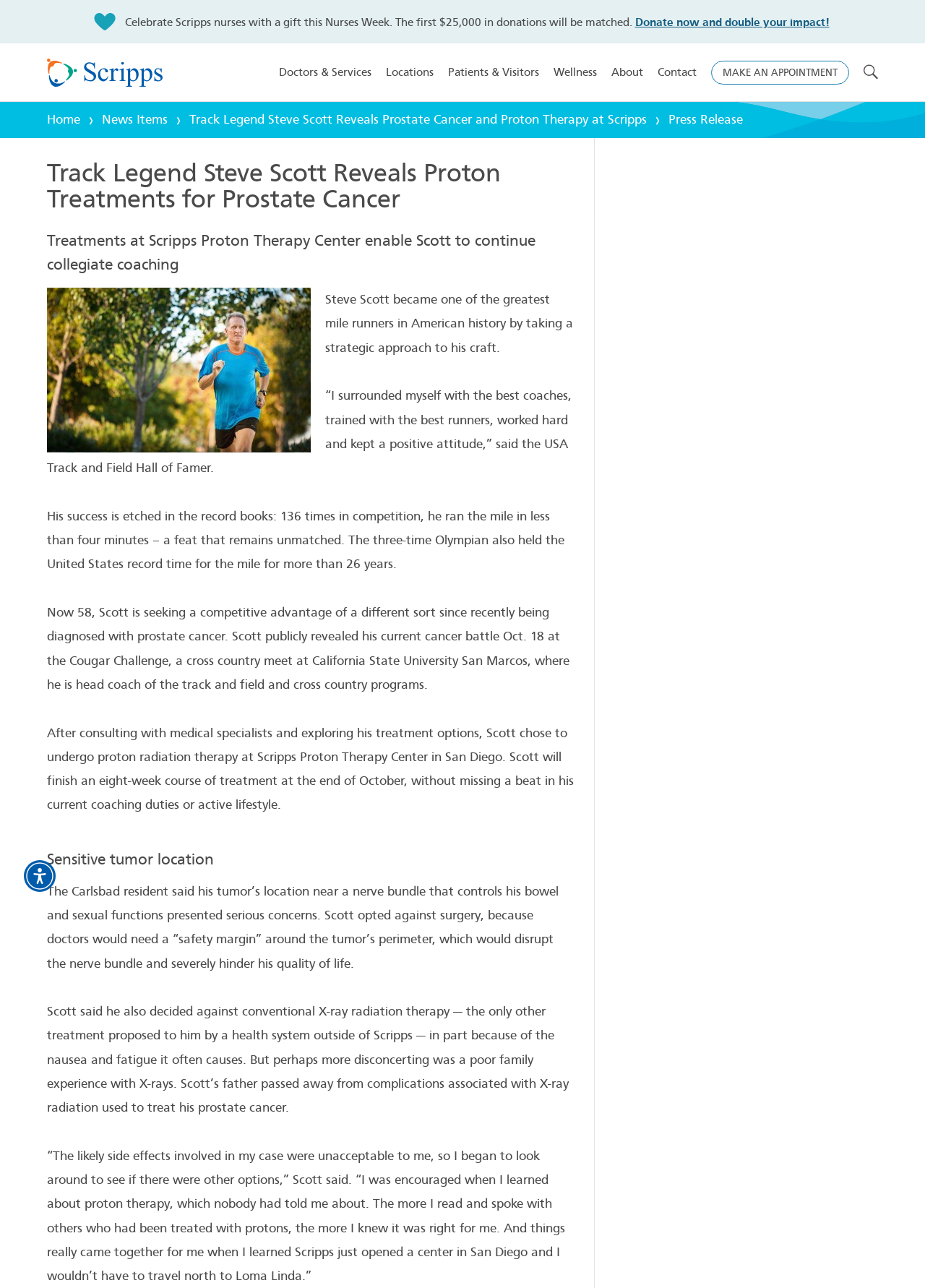Could you provide the bounding box coordinates for the portion of the screen to click to complete this instruction: "Donate now and double your impact!"?

[0.686, 0.012, 0.896, 0.022]